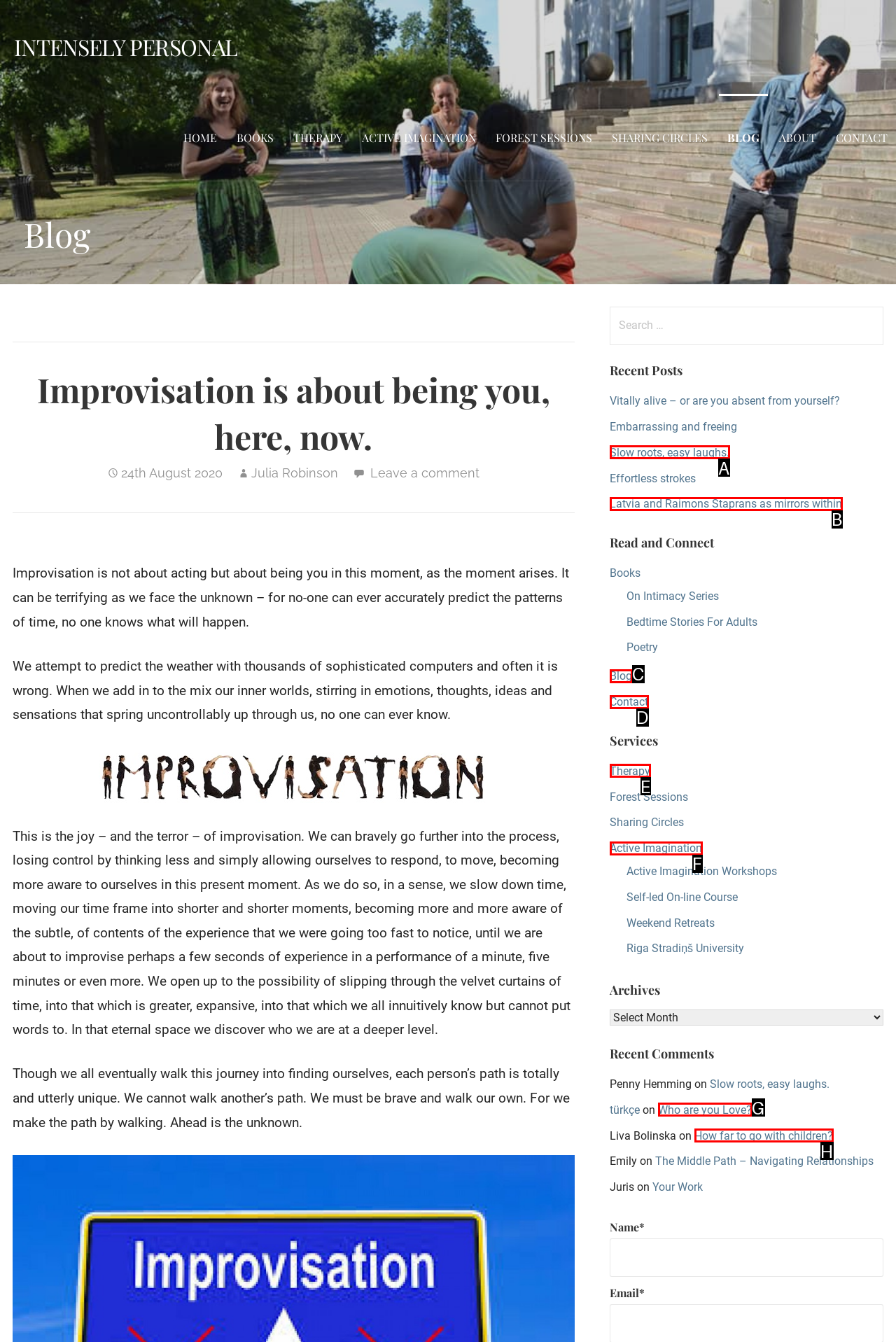Identify the HTML element that corresponds to the following description: Who are you Love? Provide the letter of the best matching option.

G